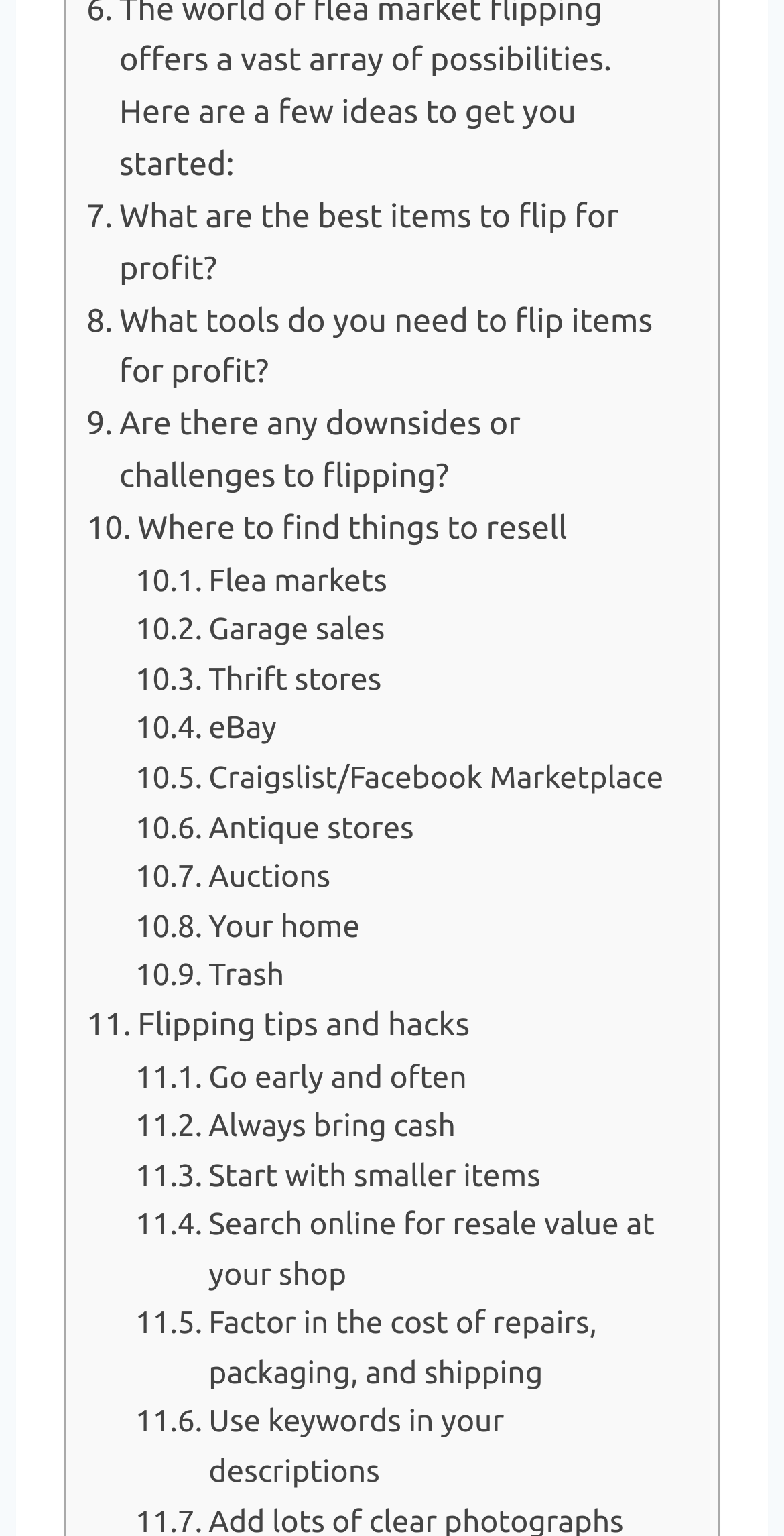What is the main topic of this webpage?
Give a one-word or short phrase answer based on the image.

Flipping items for profit